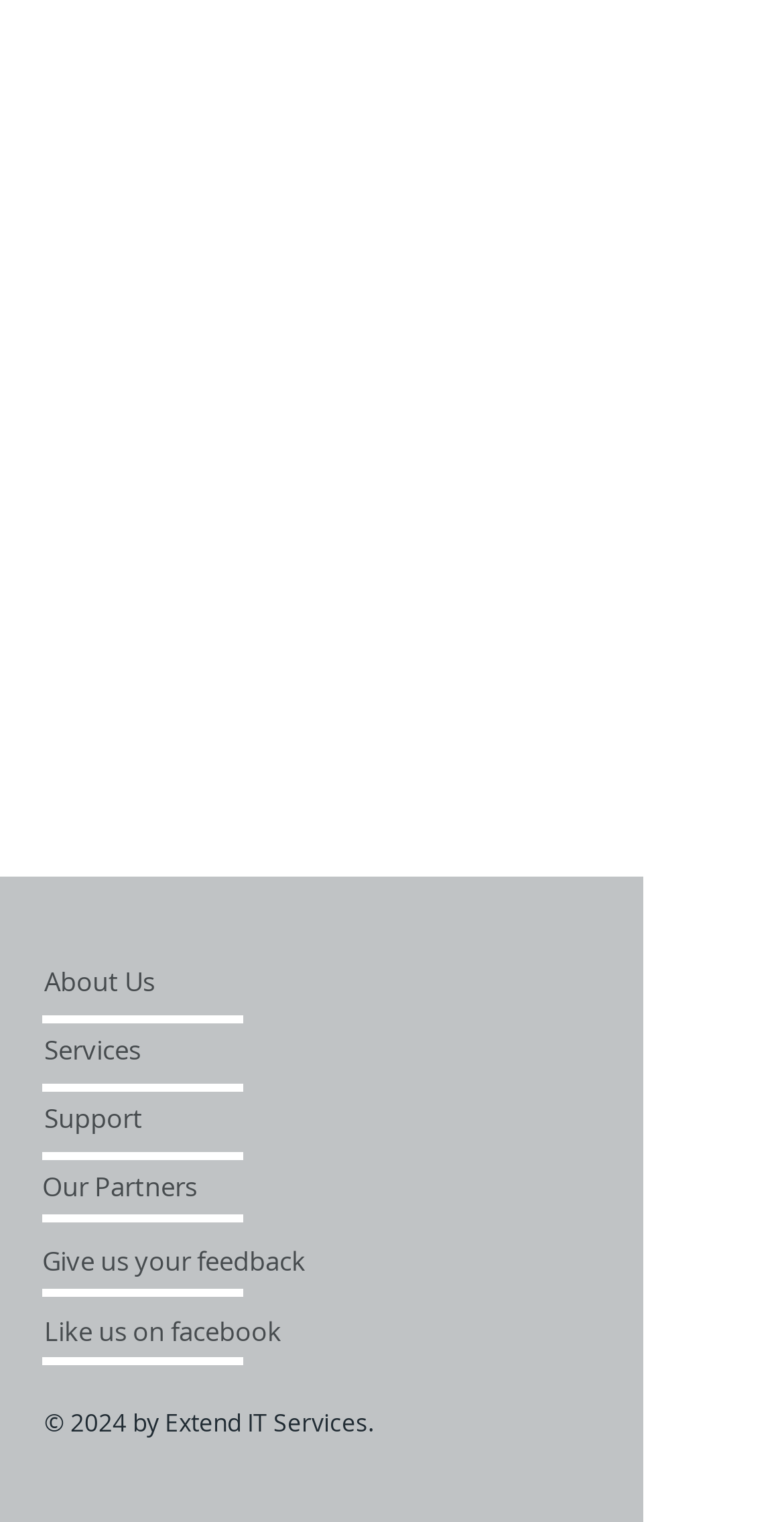How many links are in the footer?
Using the image, provide a detailed and thorough answer to the question.

I counted the number of links in the footer section, which includes 'About Us', 'Services', 'Support', 'Our Partners', 'Like us on facebook', 'Give us your feedback', and the Facebook link in the Social Bar.